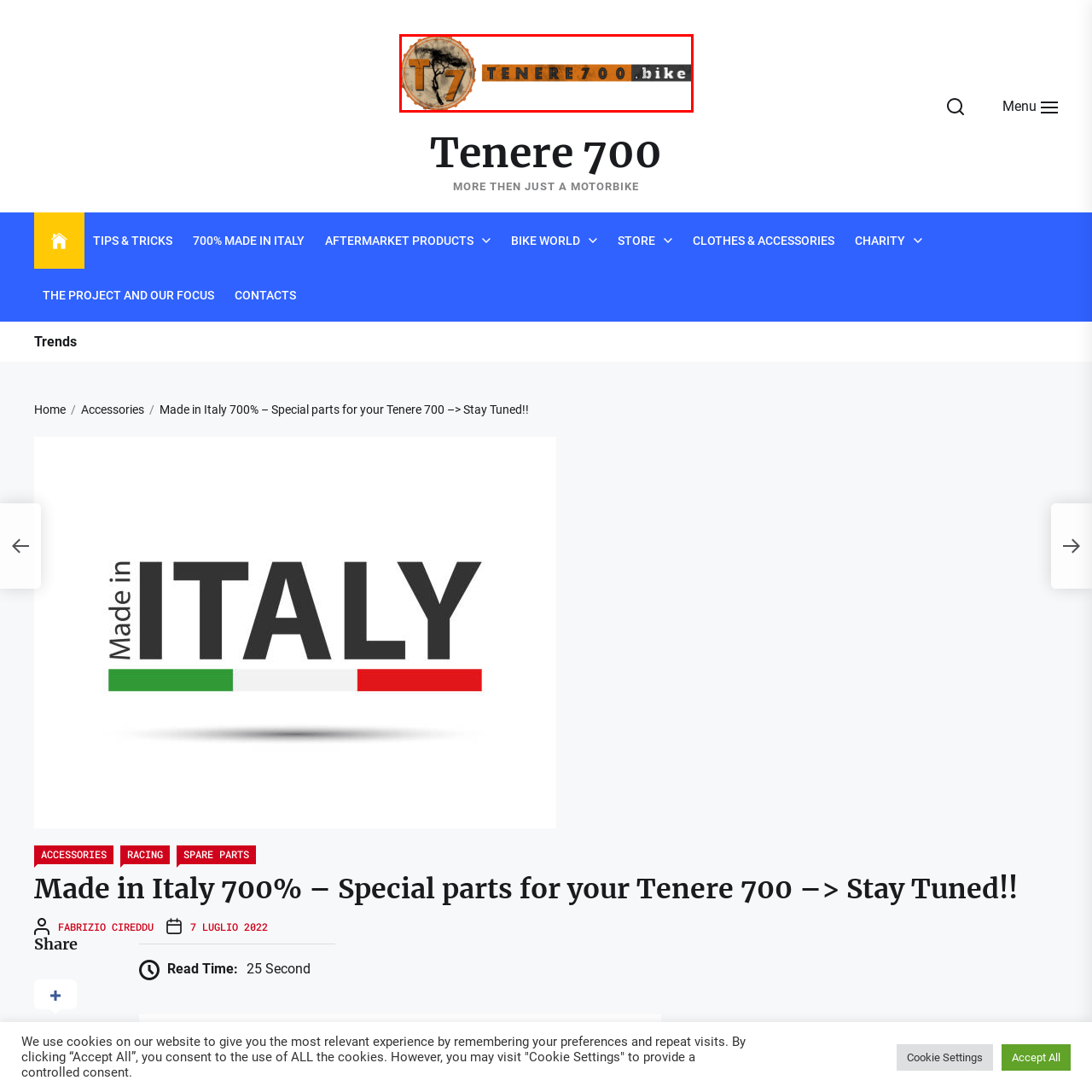What is the stylized representation of in the logo?
Examine the content inside the red bounding box and give a comprehensive answer to the question.

The caption states that the logo includes a stylized representation of a tree, which suggests exploration and outdoor activities, fitting for a motorcycle brand.